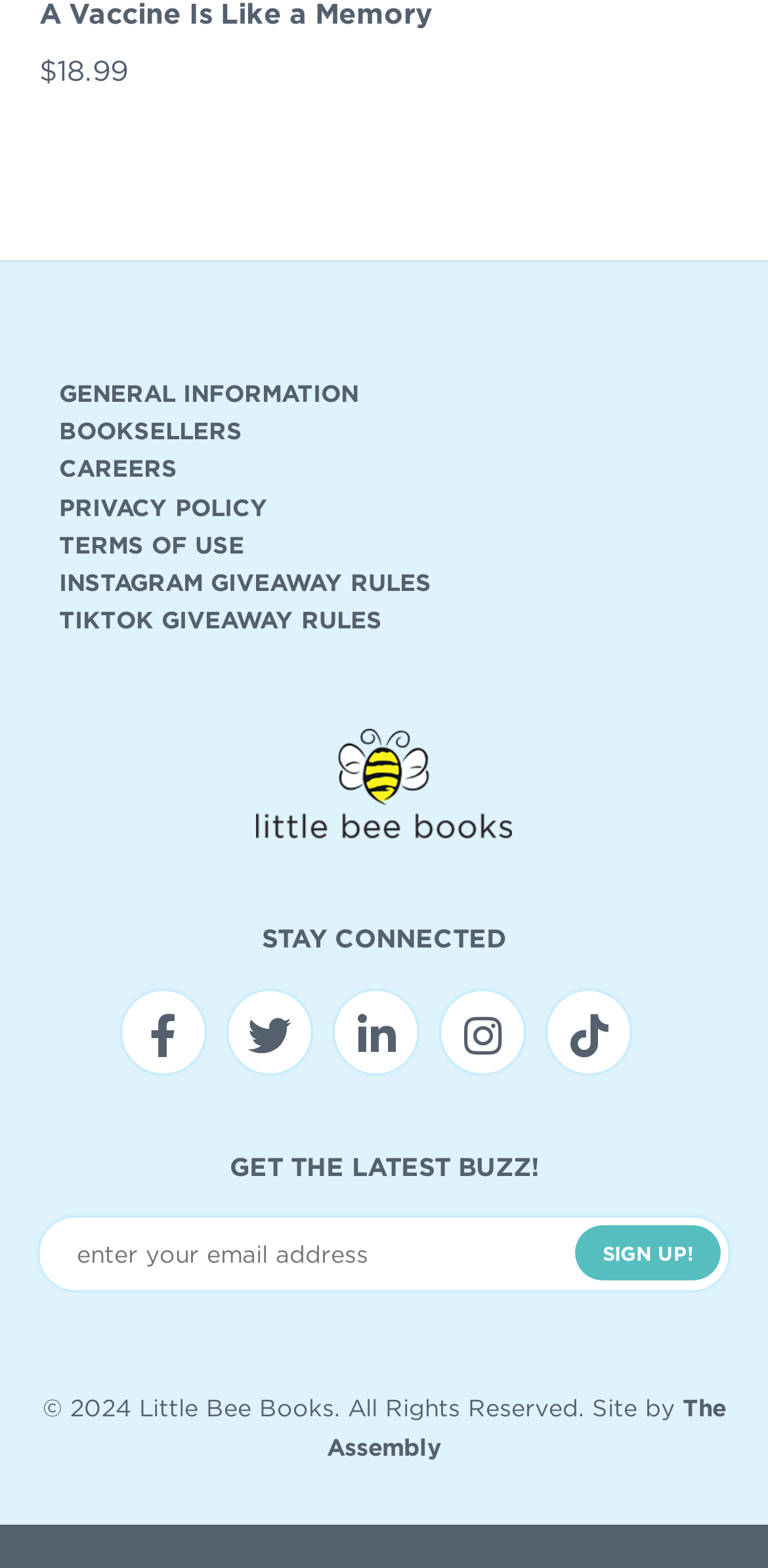Please determine the bounding box coordinates of the section I need to click to accomplish this instruction: "Click on • Ambiente".

None